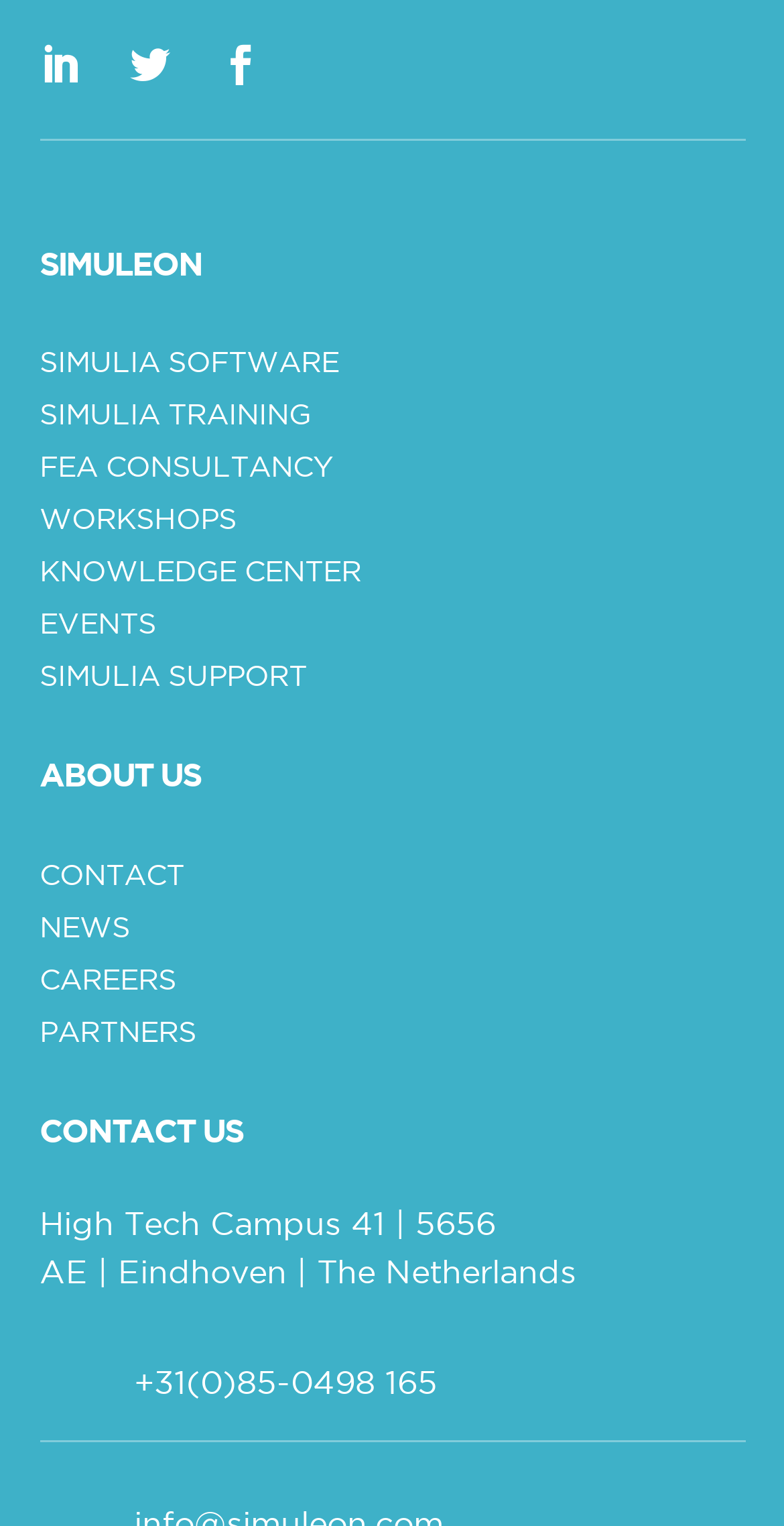Identify the bounding box coordinates for the element you need to click to achieve the following task: "View KNOWLEDGE CENTER". The coordinates must be four float values ranging from 0 to 1, formatted as [left, top, right, bottom].

[0.05, 0.367, 0.46, 0.391]